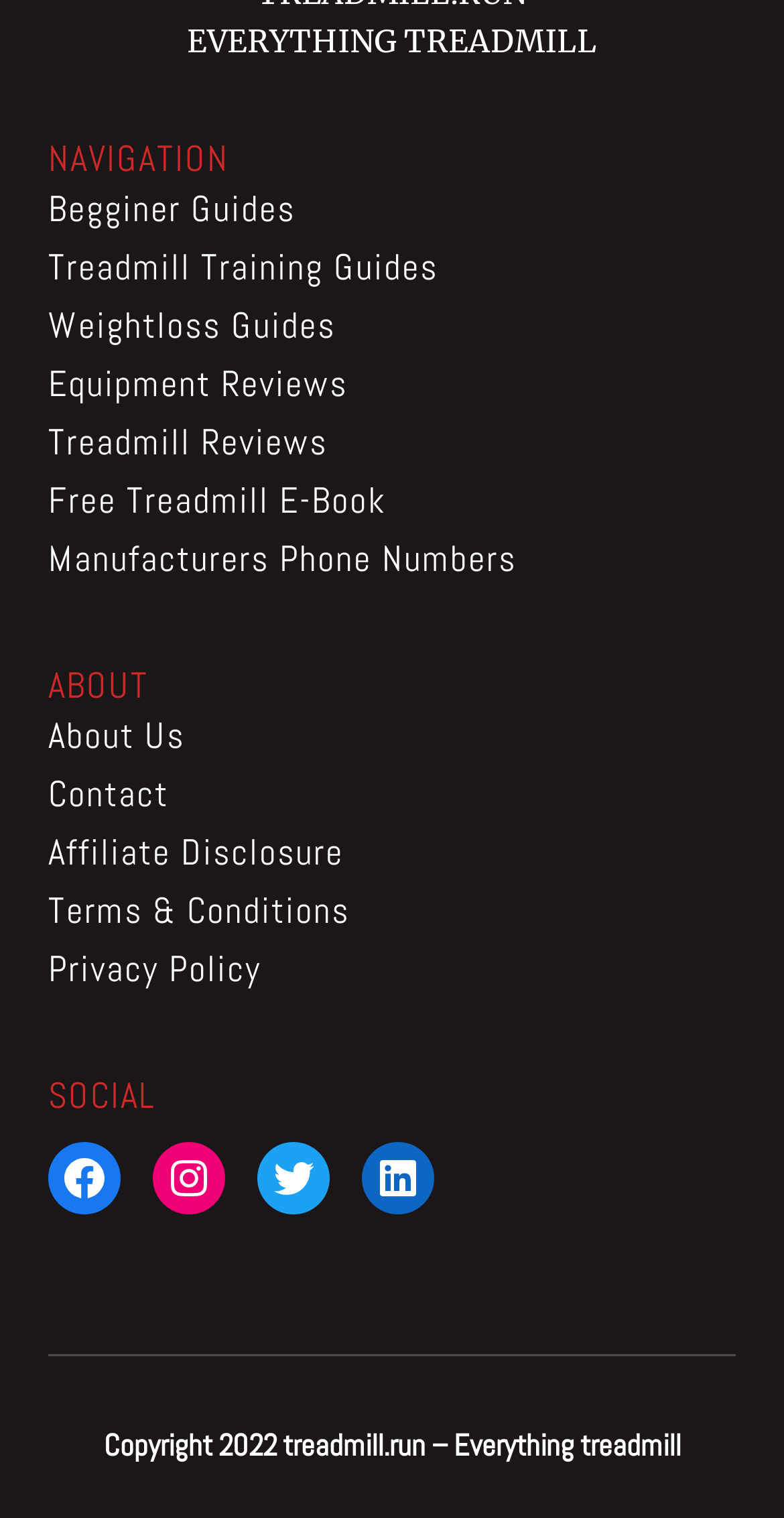What is the main topic of this website?
Using the information presented in the image, please offer a detailed response to the question.

The main topic of this website is treadmill, as indicated by the static text 'EVERYTHING TREADMILL' at the top of the page, and the various headings and links related to treadmills and fitness.